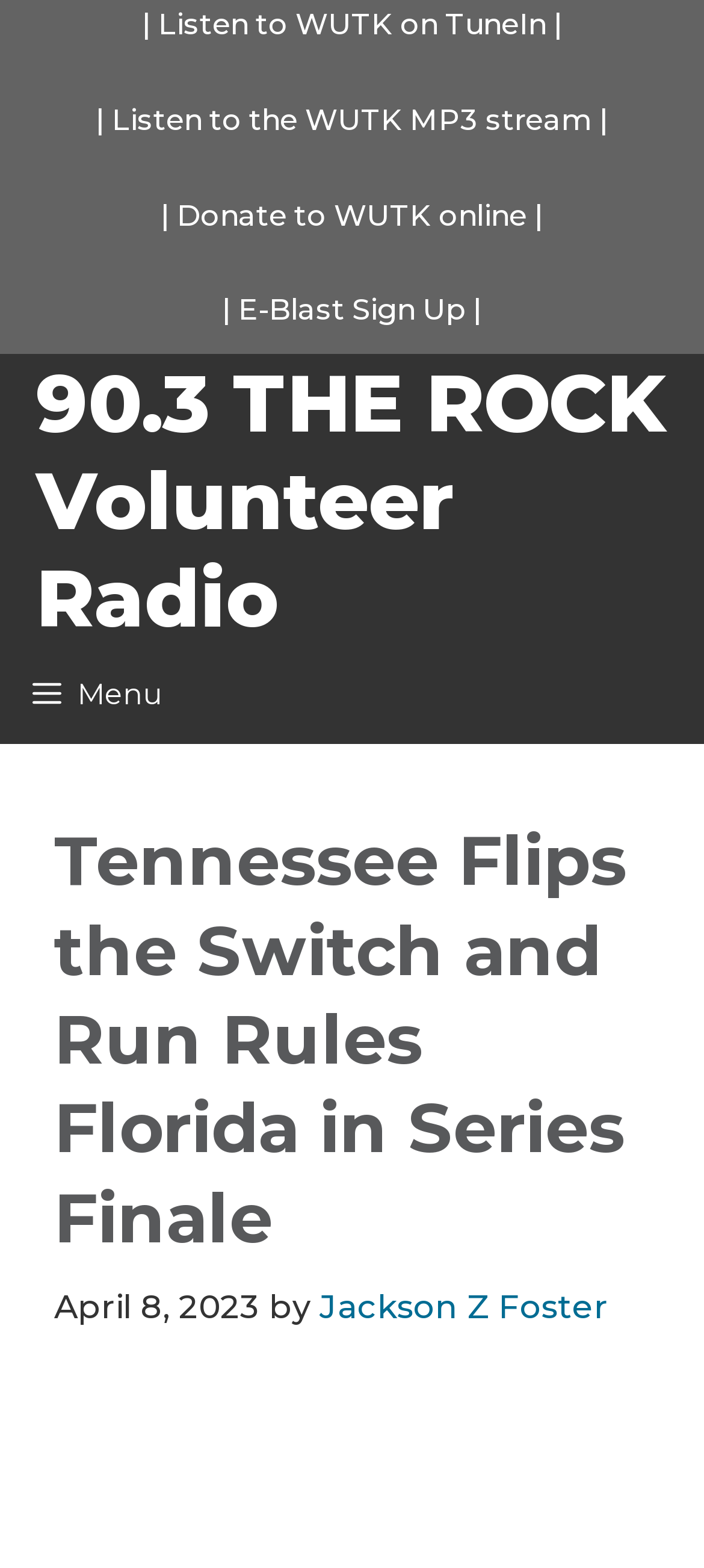Illustrate the webpage with a detailed description.

The webpage appears to be a news article from 90.3 THE ROCK Volunteer Radio. At the top, there are three horizontal sections, each containing a vertical pipe character and a link to a different service: "Listen to WUTK on TuneIn", "Listen to the WUTK MP3 stream", and "Donate to WUTK online". 

Below these sections, there is a prominent header that reads "Tennessee Flips the Switch and Run Rules Florida in Series Finale". The header is centered and takes up most of the width of the page. 

To the left of the header, there is a button labeled "Menu" that, when expanded, controls a mobile menu. 

Below the header, there is a subheading that includes the date "April 8, 2023" and the author's name, "Jackson Z Foster". 

The main content of the article appears to be a sports news story about a baseball game between Tennessee and Florida, with the meta description providing a brief summary of the game.